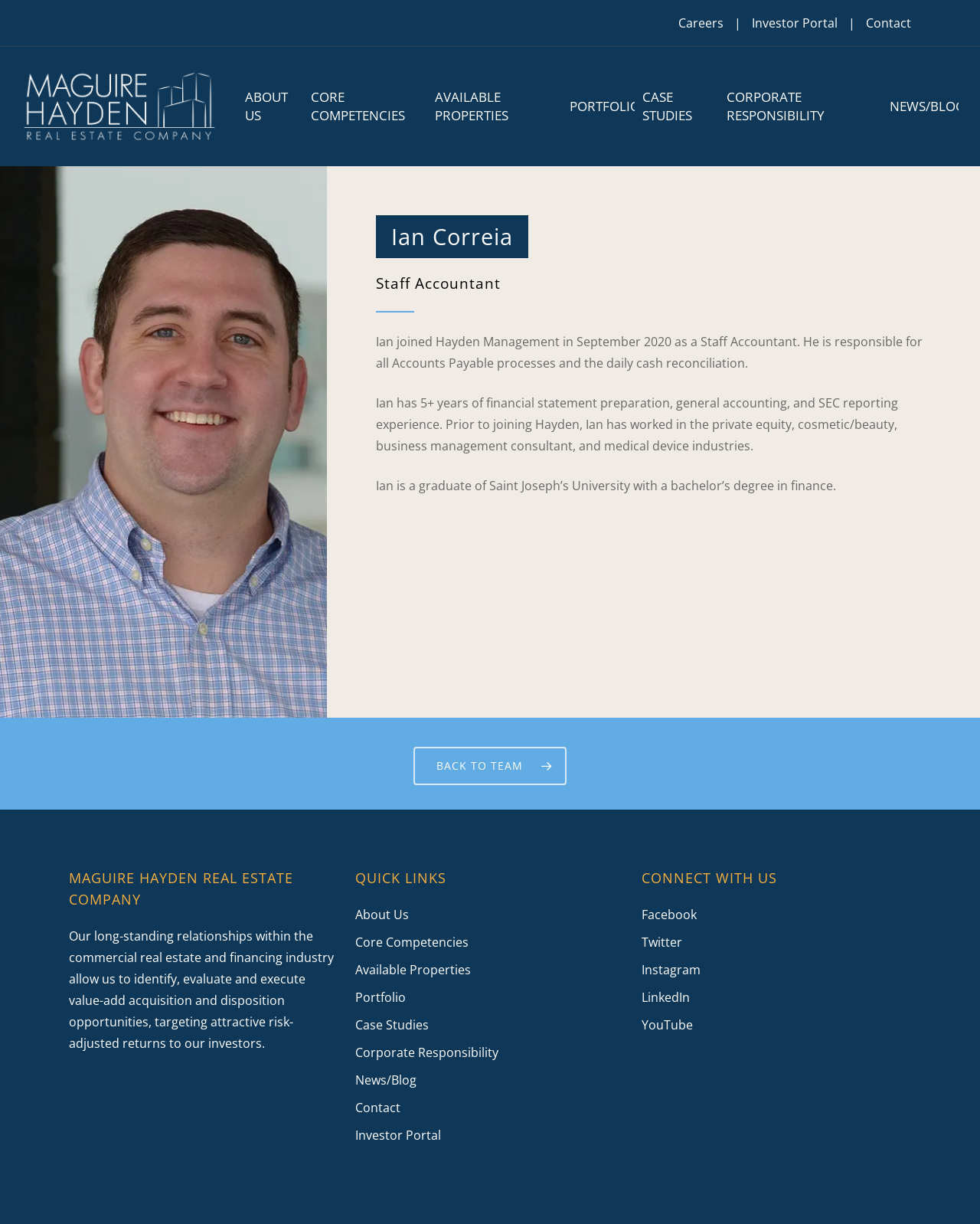Identify the bounding box coordinates for the element you need to click to achieve the following task: "Read about Ian's experience". Provide the bounding box coordinates as four float numbers between 0 and 1, in the form [left, top, right, bottom].

[0.383, 0.272, 0.941, 0.303]